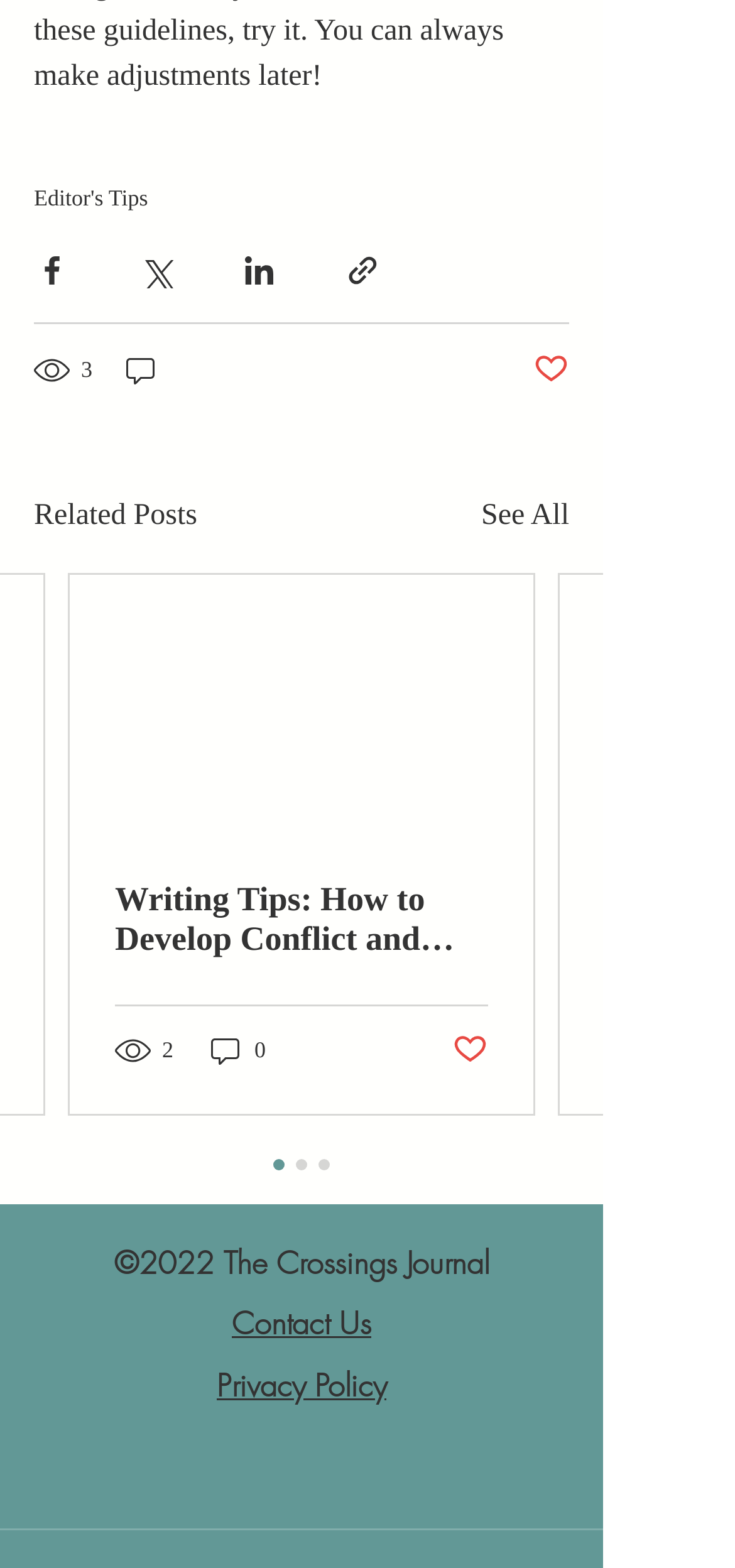Specify the bounding box coordinates of the area to click in order to follow the given instruction: "Read the article."

[0.095, 0.366, 0.726, 0.532]